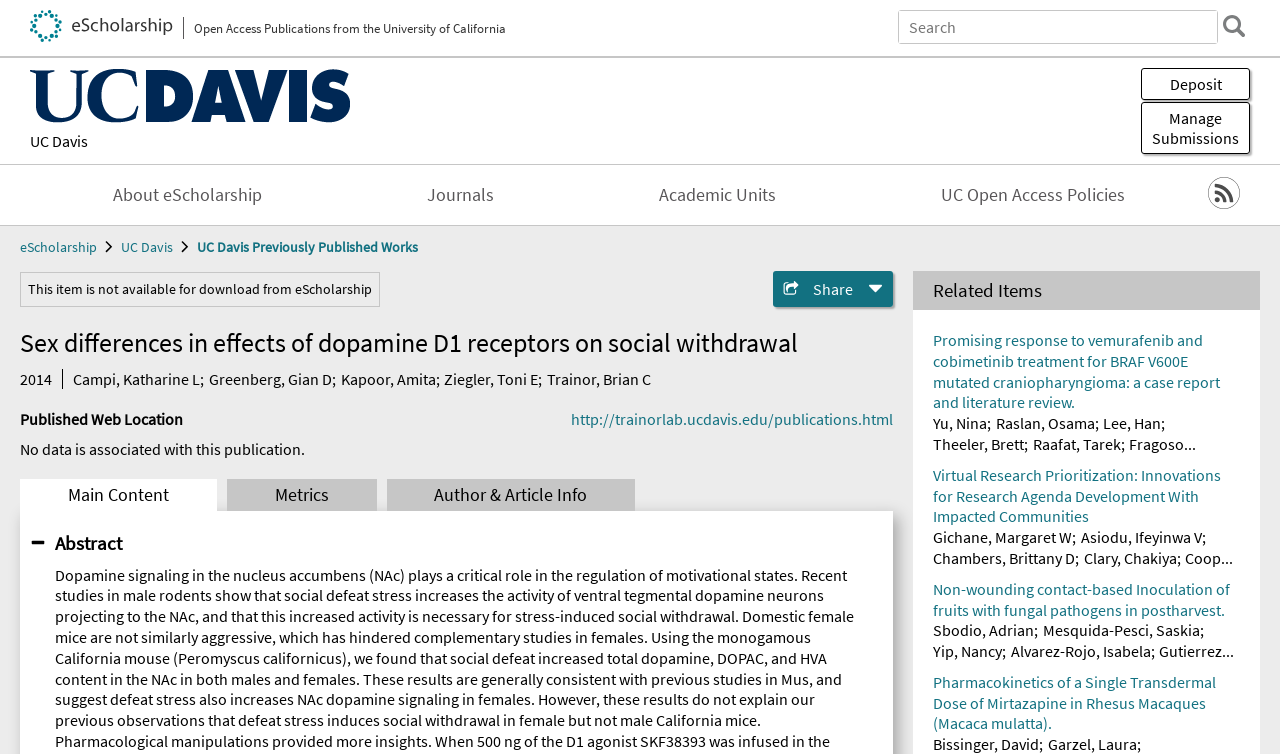Please determine the bounding box coordinates for the element that should be clicked to follow these instructions: "Manage Submissions".

[0.891, 0.135, 0.977, 0.204]